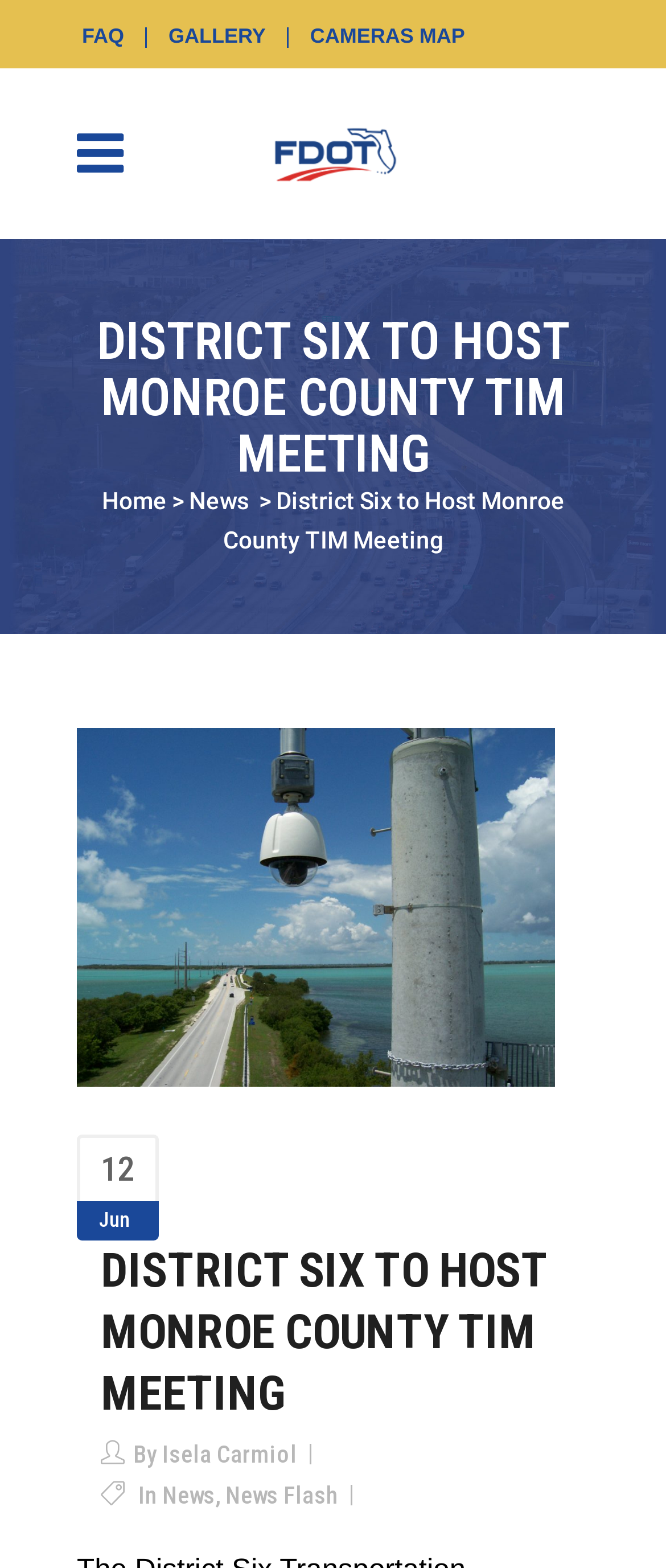Please determine and provide the text content of the webpage's heading.

DISTRICT SIX TO HOST MONROE COUNTY TIM MEETING